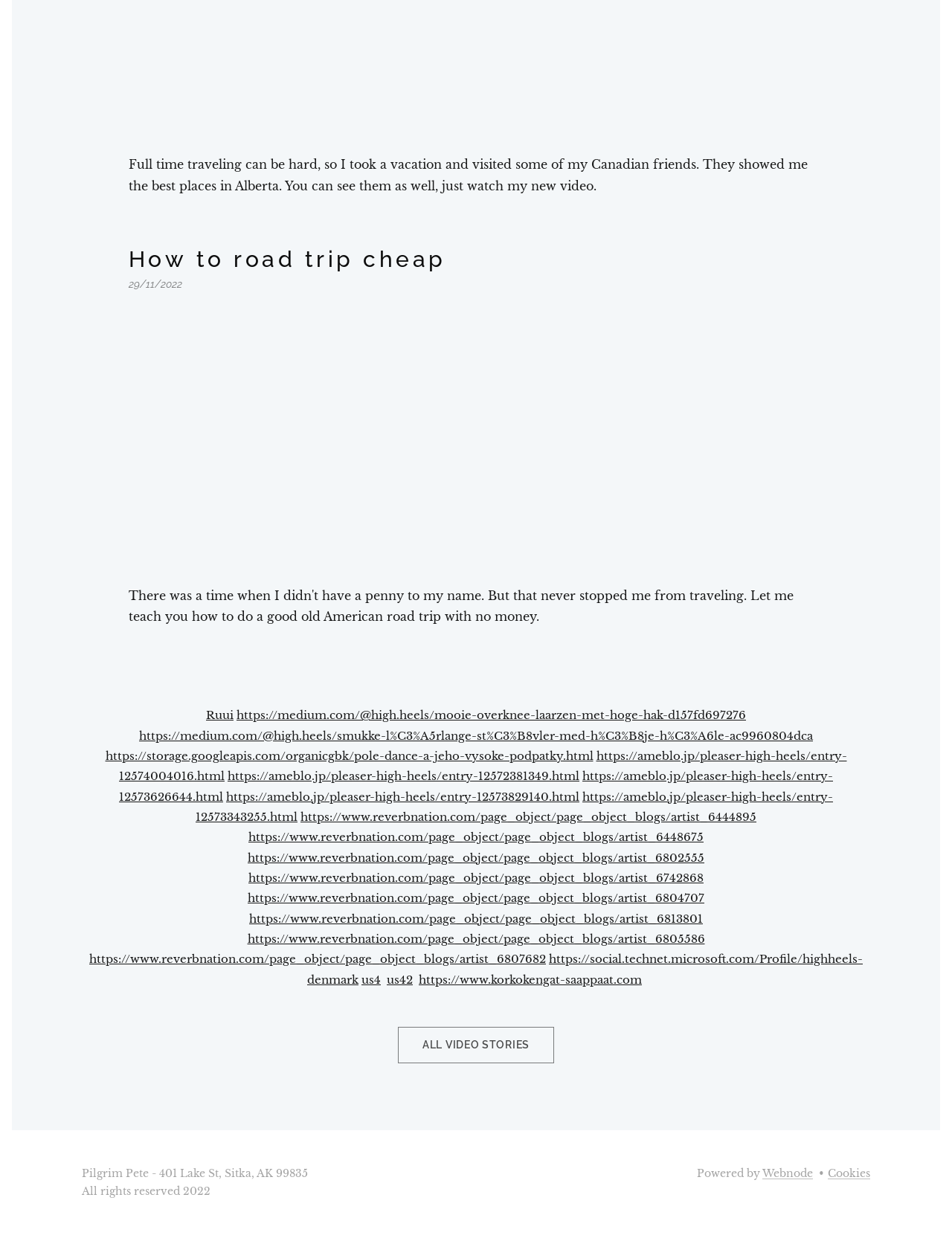Please provide the bounding box coordinates in the format (top-left x, top-left y, bottom-right x, bottom-right y). Remember, all values are floating point numbers between 0 and 1. What is the bounding box coordinate of the region described as: https://storage.googleapis.com/organicgbk/pole-dance-a-jeho-vysoke-podpatky.html

[0.111, 0.603, 0.623, 0.614]